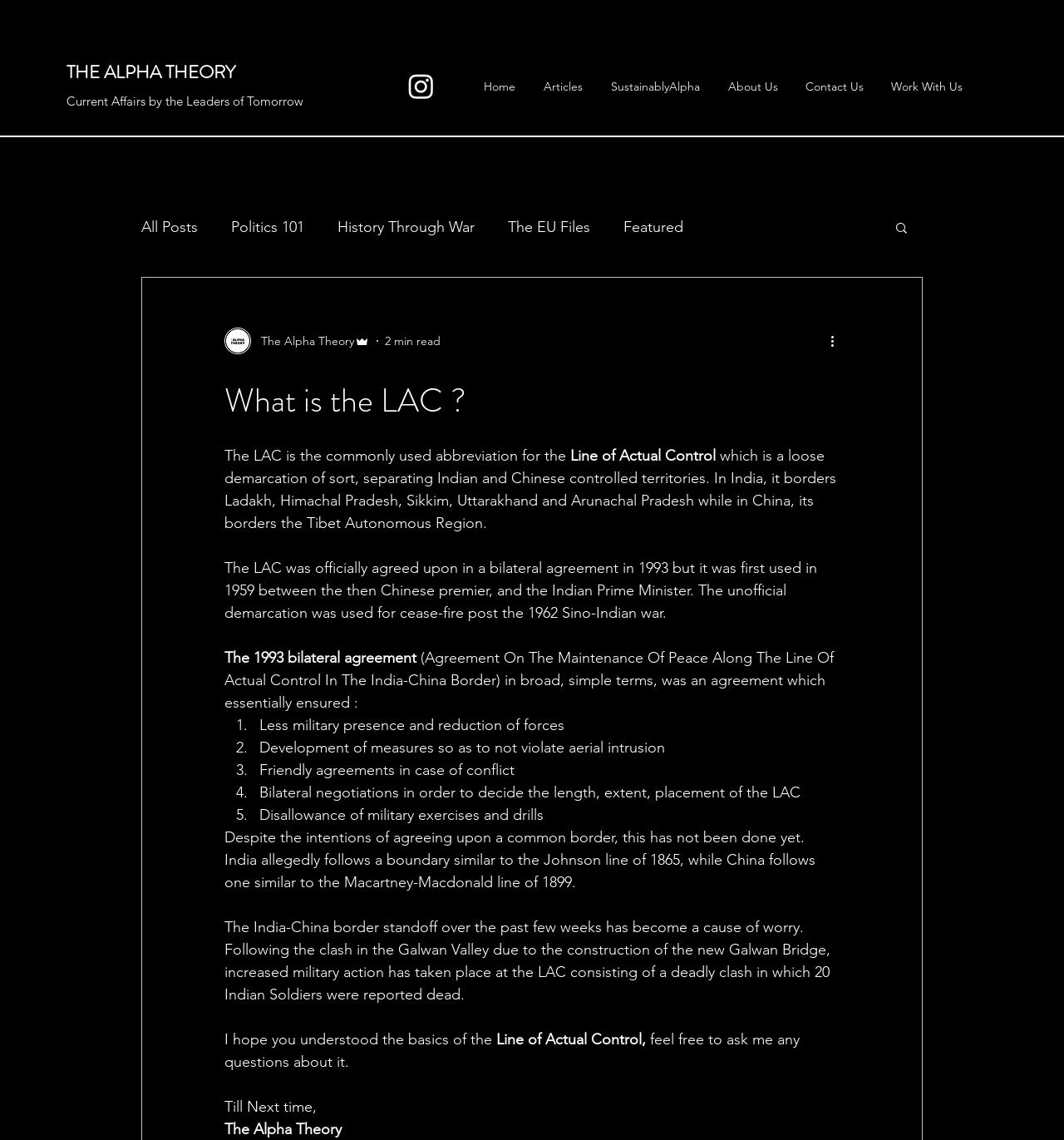Can you determine the bounding box coordinates of the area that needs to be clicked to fulfill the following instruction: "Click the 'Home' link"?

[0.441, 0.058, 0.498, 0.094]